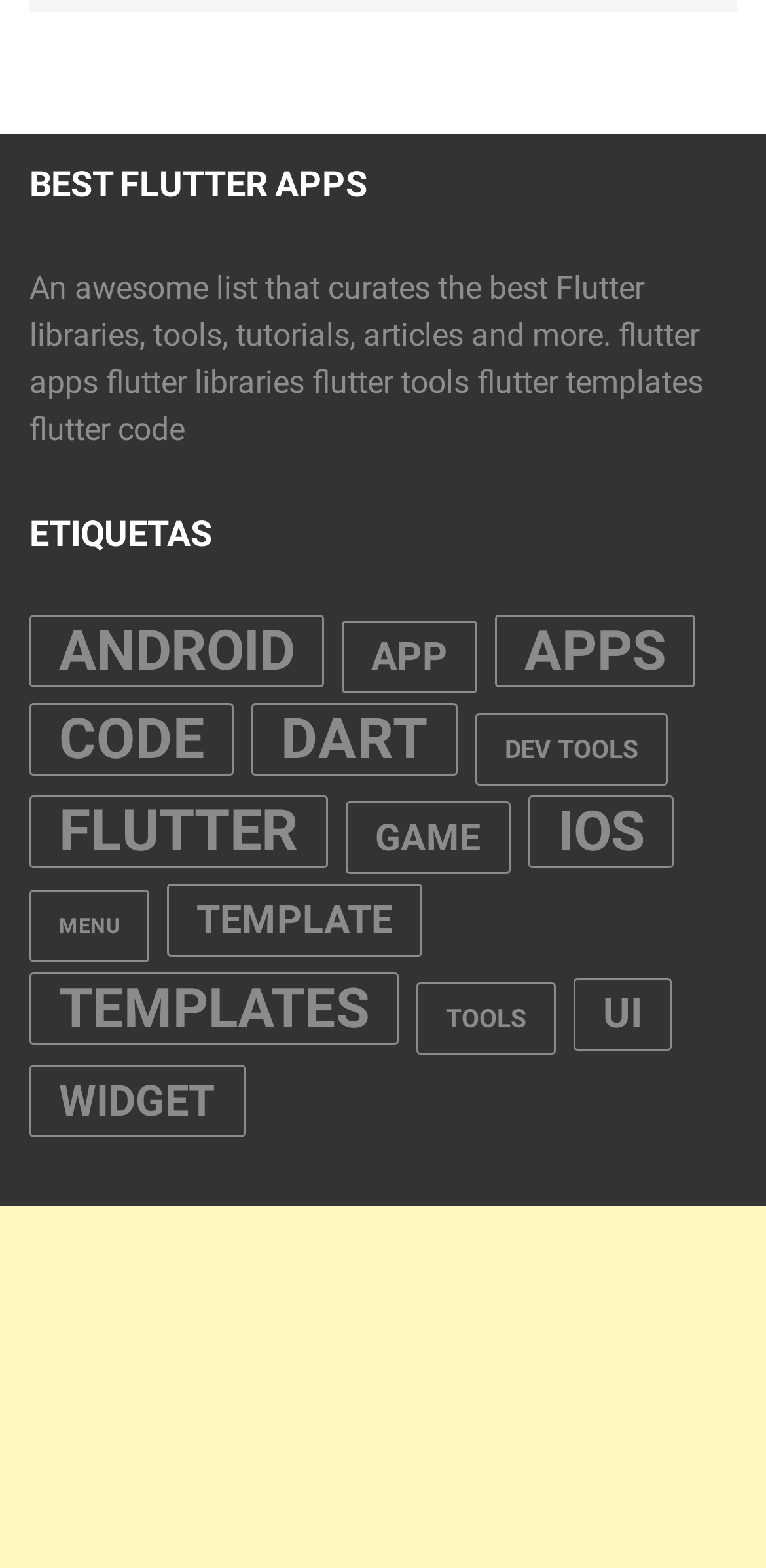How many links are there under ETIQUETAS?
From the image, respond with a single word or phrase.

17